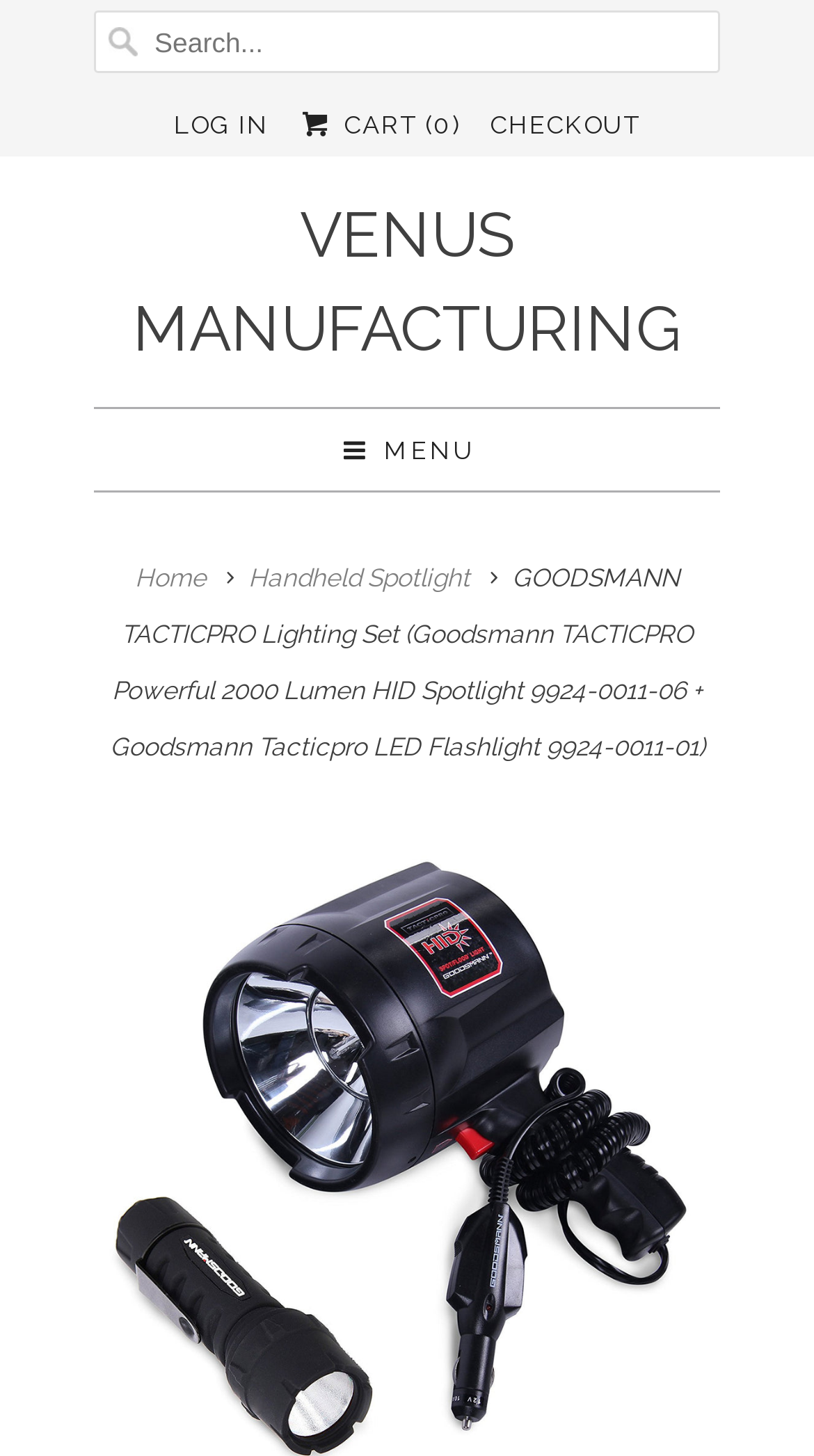How many items are in the cart?
Please provide a detailed answer to the question.

I found the number of items in the cart by looking at the link element ' CART (0)' which indicates that there are 0 items in the cart.